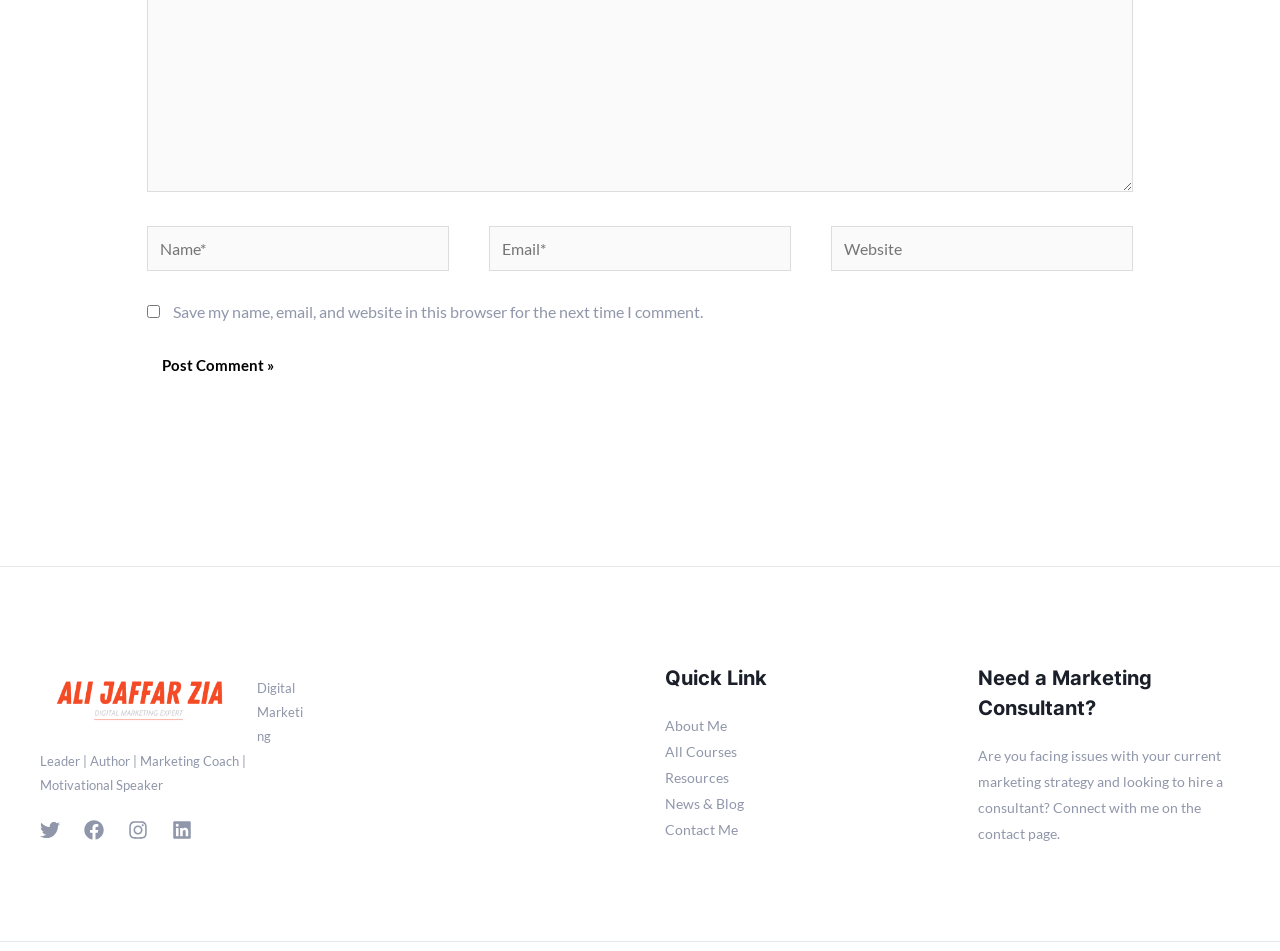How many social media links are present?
Please use the image to deliver a detailed and complete answer.

The social media links are located at the bottom of the page and include Twitter, Facebook, Instagram, and Linkedin. There are four links in total, each with an accompanying image.